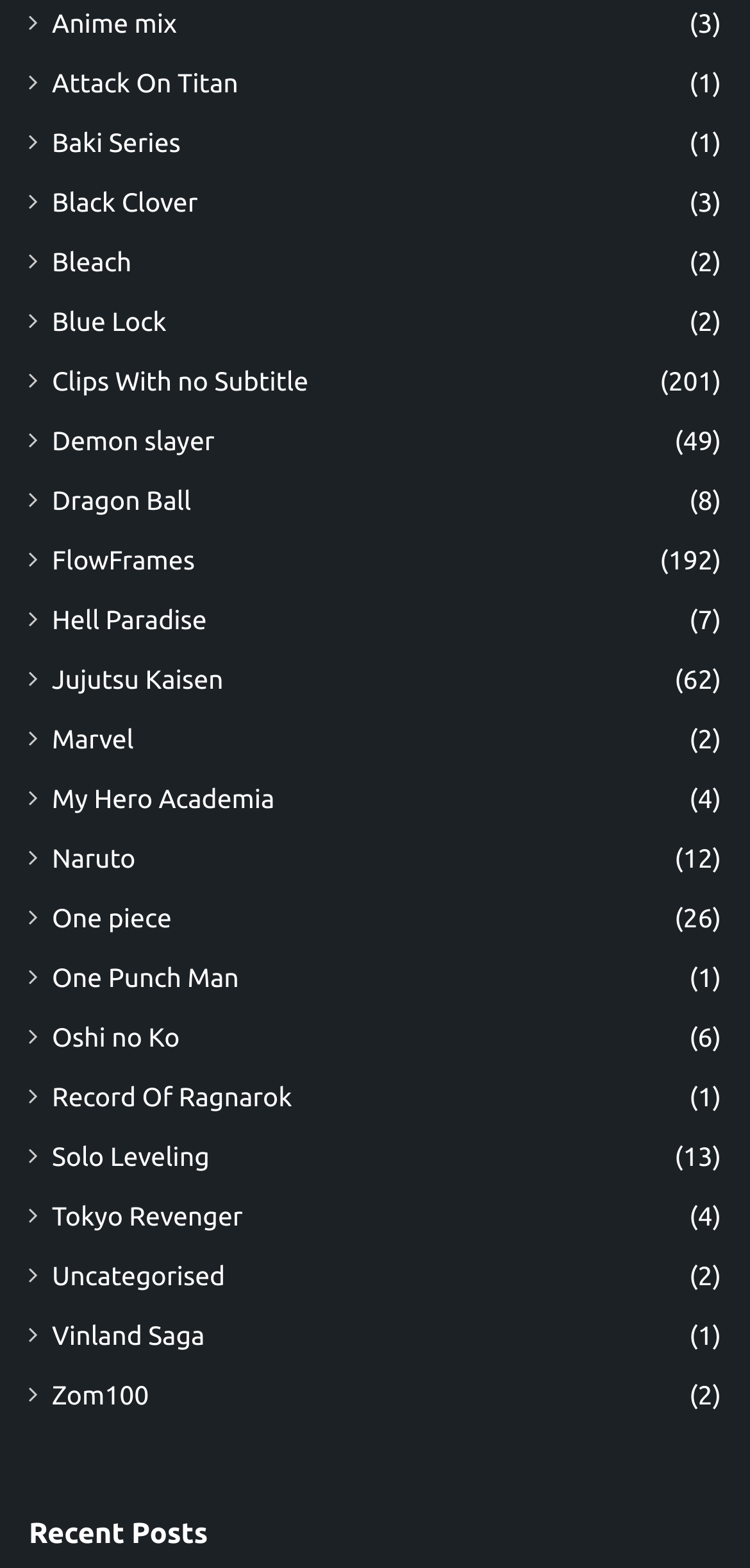What is the first anime listed?
Analyze the image and deliver a detailed answer to the question.

The first link on the webpage has the text ' Anime mix', which suggests that it is the first anime listed.